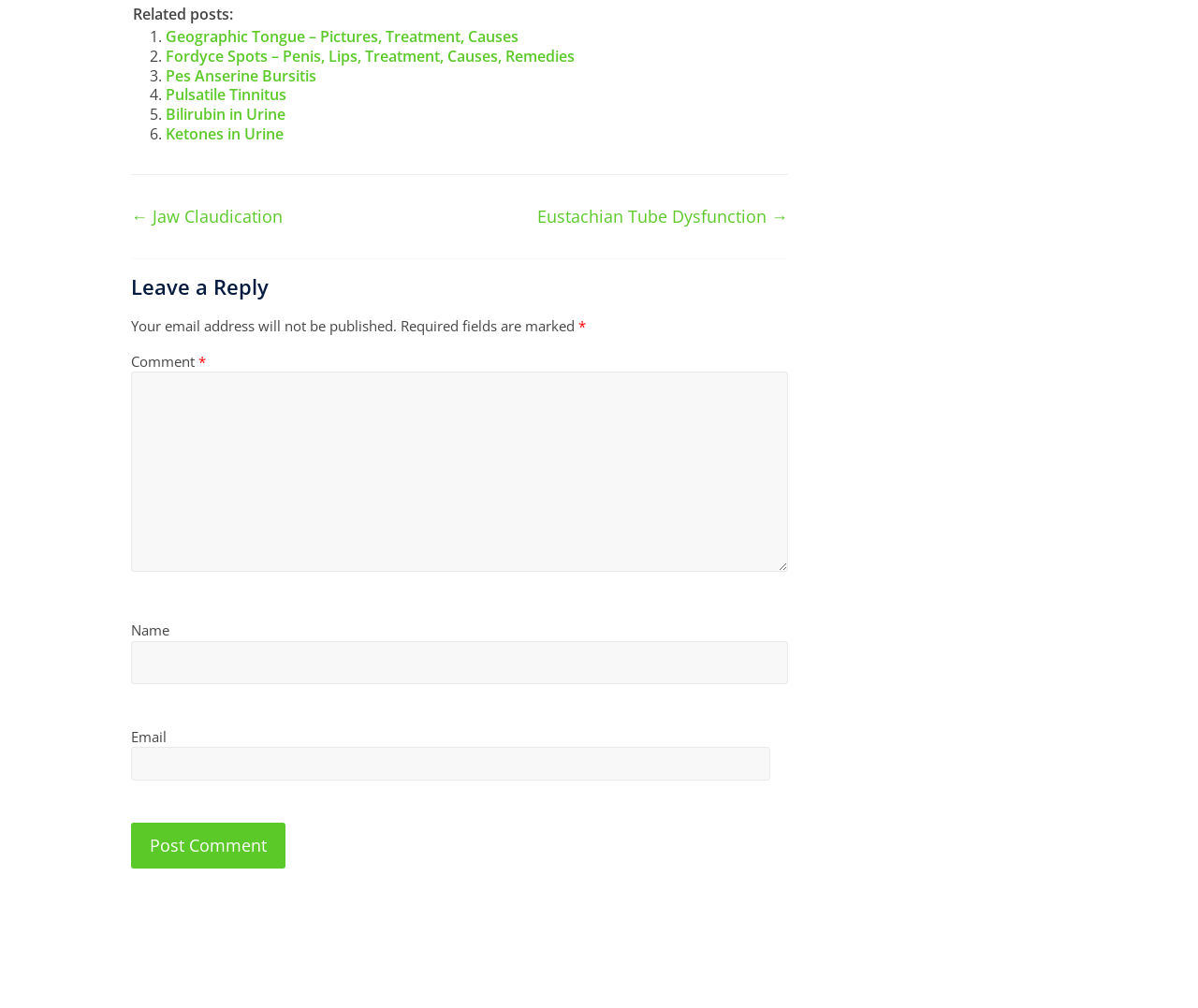Identify the bounding box coordinates of the region that needs to be clicked to carry out this instruction: "Go to the previous page by clicking '← Jaw Claudication'". Provide these coordinates as four float numbers ranging from 0 to 1, i.e., [left, top, right, bottom].

[0.109, 0.198, 0.236, 0.23]